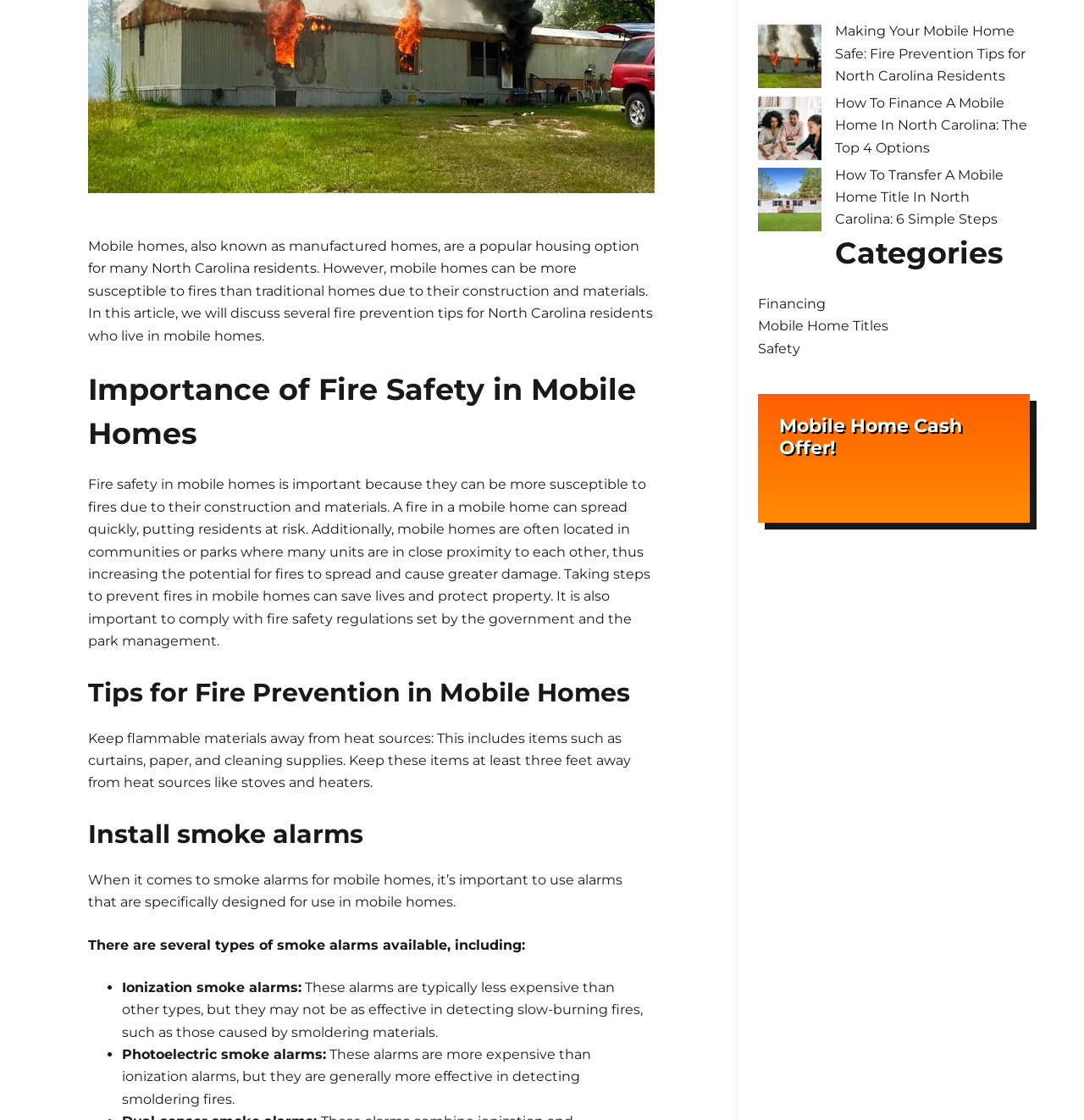Give the bounding box coordinates for the element described as: "How It Works".

[0.496, 0.233, 0.63, 0.245]